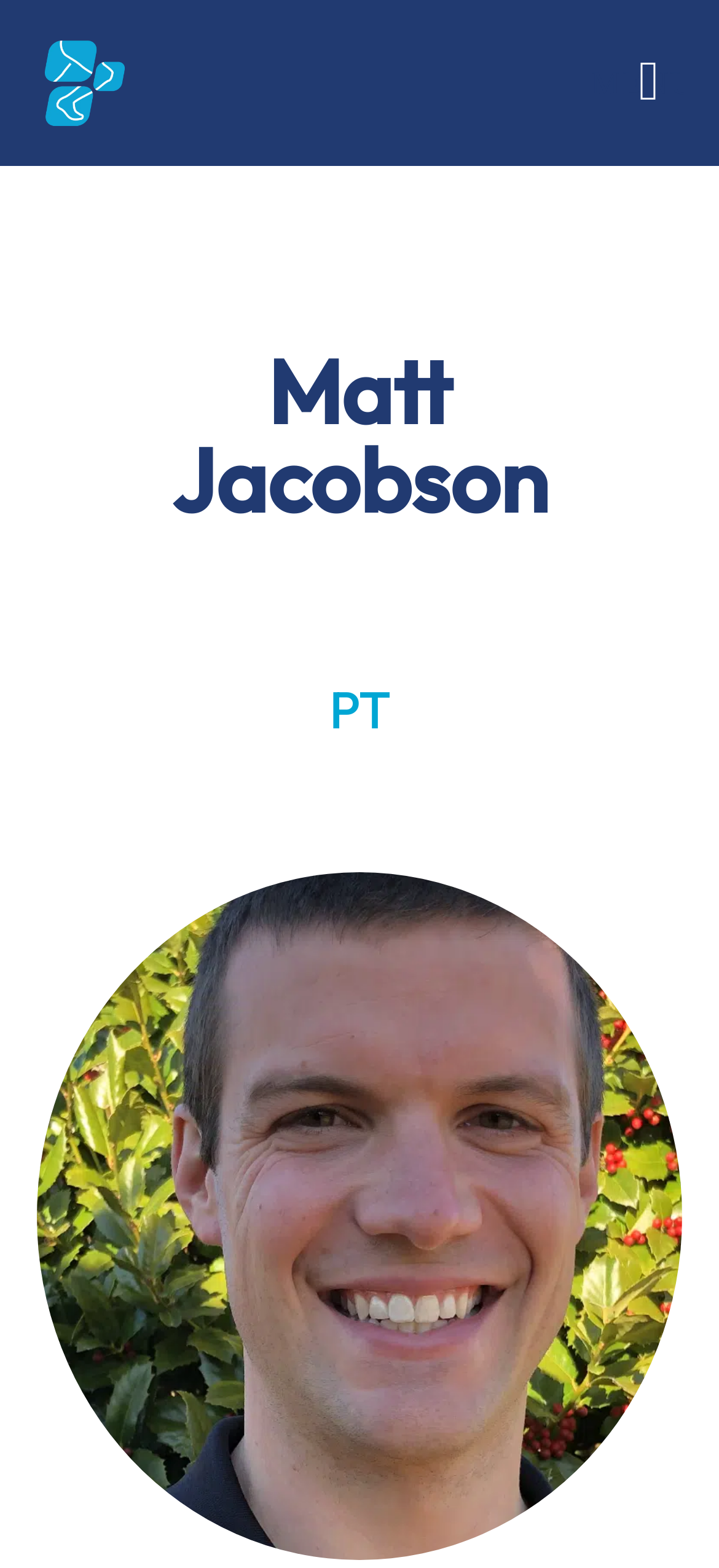Based on the element description "Menu", predict the bounding box coordinates of the UI element.

[0.822, 0.024, 0.95, 0.082]